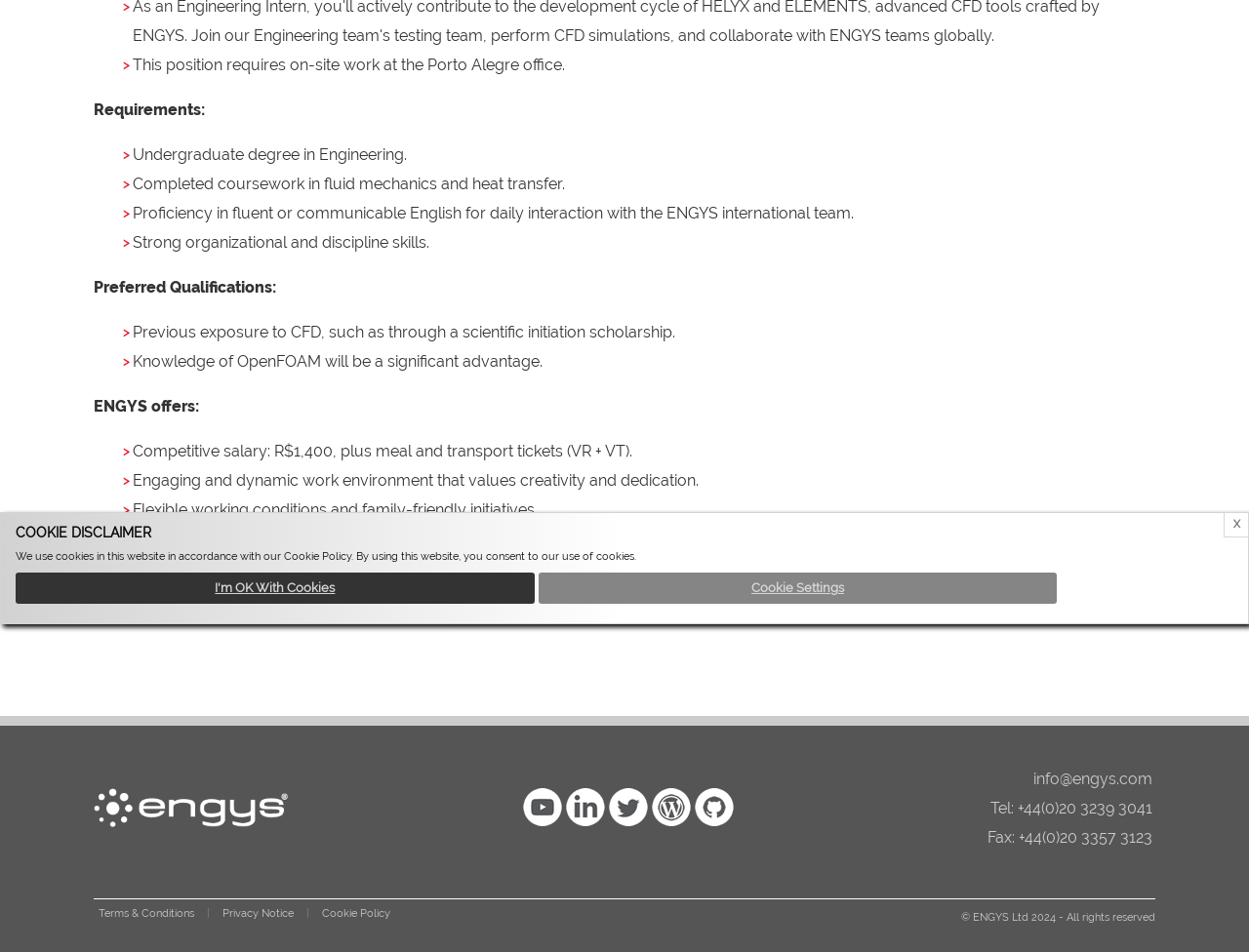Given the description of the UI element: "+44(0)20 3239 3041", predict the bounding box coordinates in the form of [left, top, right, bottom], with each value being a float between 0 and 1.

[0.815, 0.839, 0.923, 0.859]